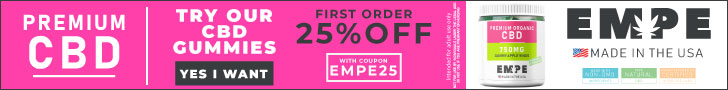What is the discount offered on the first order?
Provide a one-word or short-phrase answer based on the image.

25% off